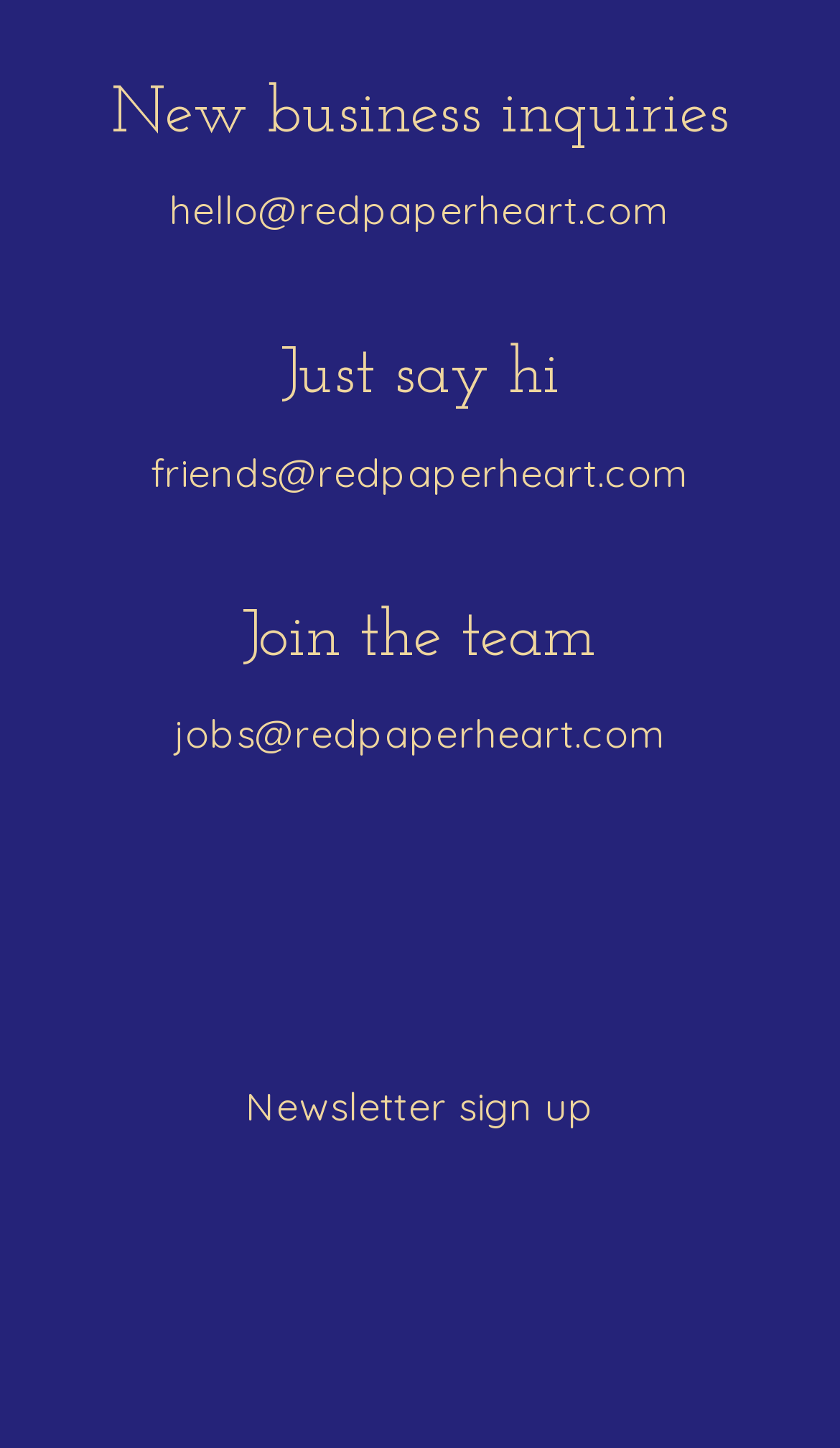Please answer the following question using a single word or phrase: 
How many email addresses are provided on the webpage?

3